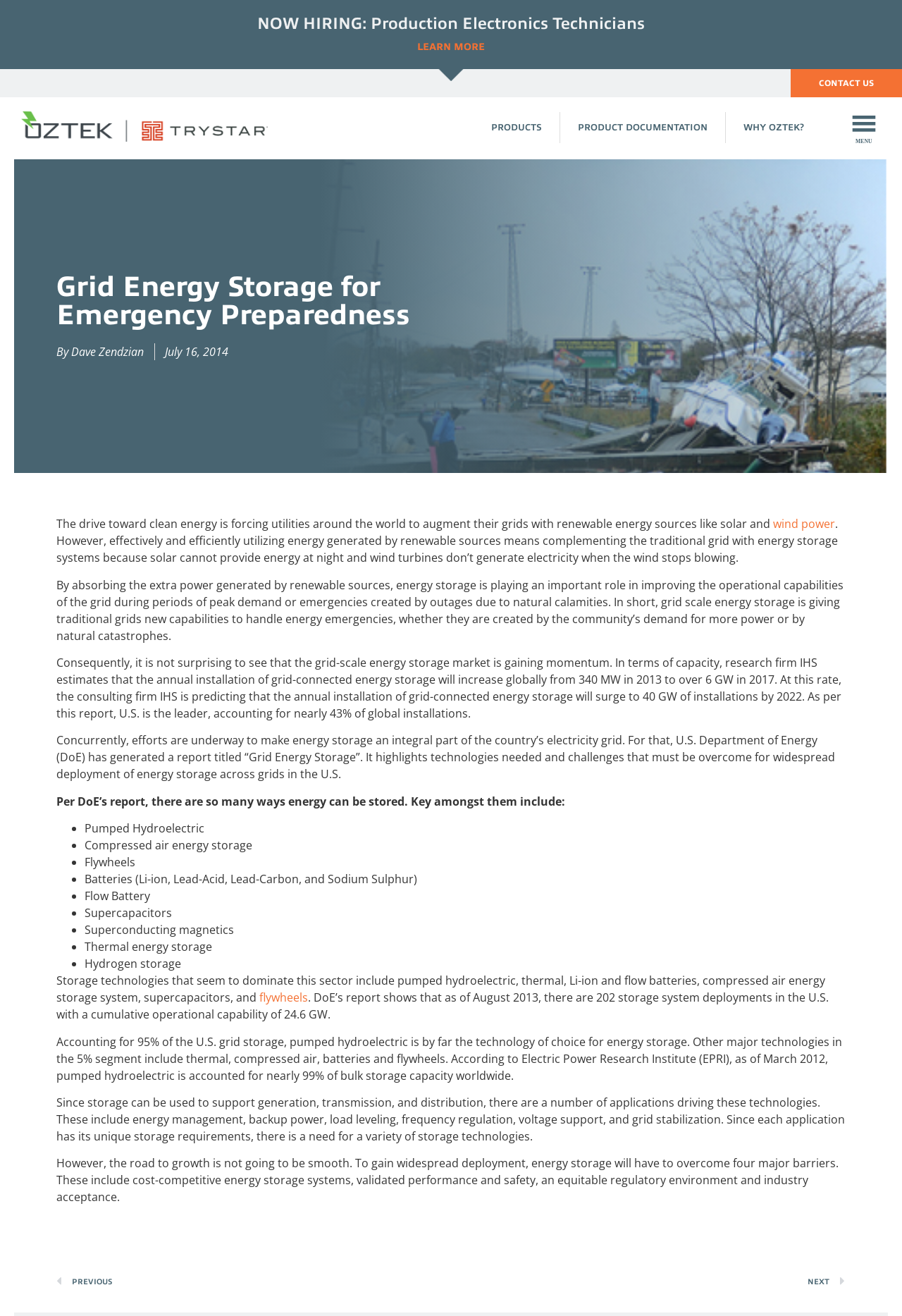Using details from the image, please answer the following question comprehensively:
What is the main topic of this webpage?

Based on the webpage content, the main topic is about grid energy storage, which is evident from the heading 'Grid Energy Storage for Emergency Preparedness' and the subsequent paragraphs discussing the importance of energy storage in the grid.